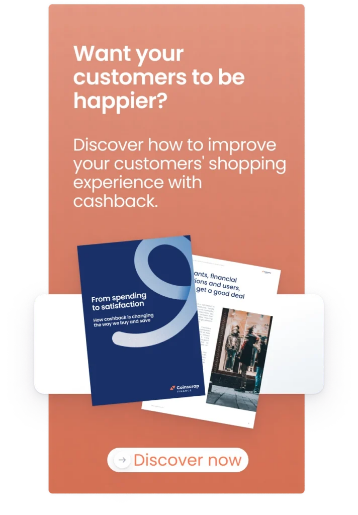Illustrate the image with a detailed and descriptive caption.

The image features an engaging promotional banner aimed at businesses, encouraging them to enhance customer satisfaction. The prominent text reads, "Want your customers to be happier?" This is accompanied by an invitation to "Discover how to improve your customers' shopping experience with cashback." A visual element includes a stylized representation of a document titled "From spending to satisfaction," which emphasizes the theme of transforming consumer experiences. The design includes a call-to-action button labeled "Discover now," inviting viewers to explore further insights on utilizing cashback to boost customer happiness and loyalty. The overall aesthetic combines warm tones with clear graphics, designed to attract attention and convey a message of value and improvement in customer relations.